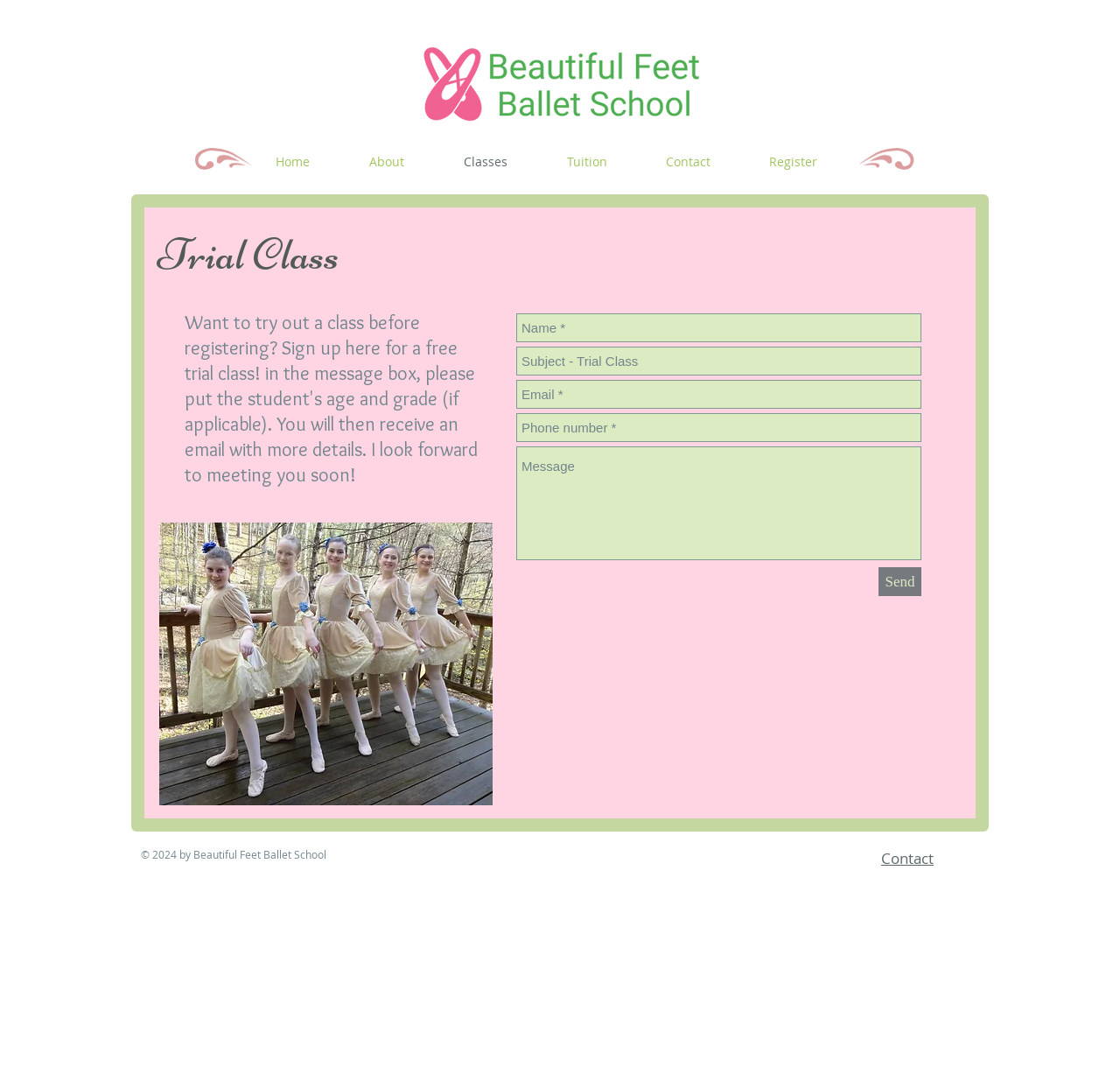Please provide a comprehensive answer to the question below using the information from the image: What is the purpose of the 'Send' button?

The 'Send' button is located at the bottom of the form and is used to submit the form data, likely to register for a trial class or send a message to the ballet school.